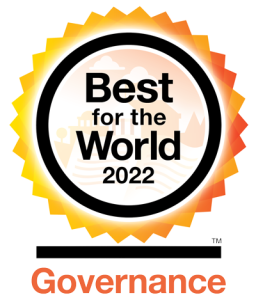Refer to the image and provide an in-depth answer to the question:
What color is the word 'Governance' in?

According to the caption, the word 'Governance' appears at the bottom of the insignia in an 'eye-catching orange', which suggests that the word is highlighted in orange color.